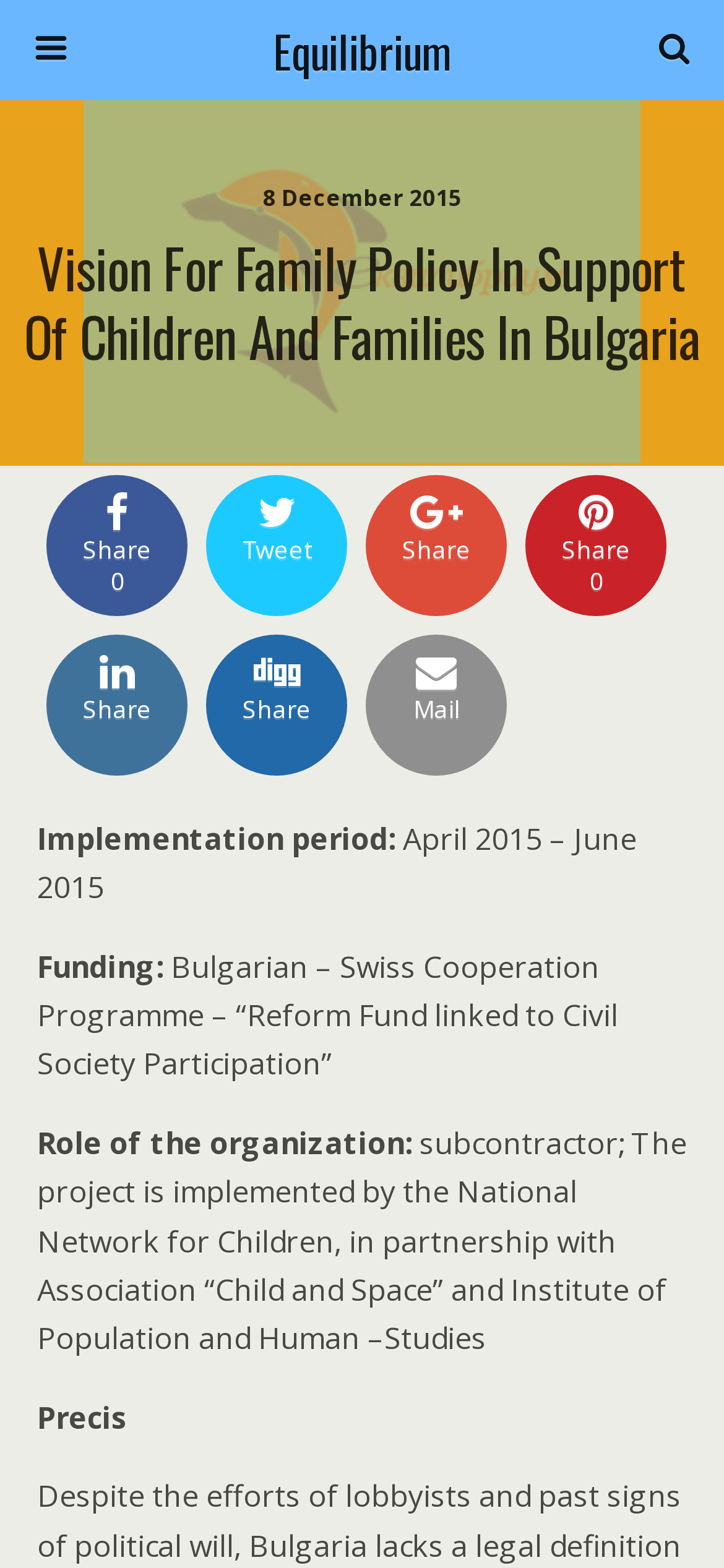What is the main heading of this webpage? Please extract and provide it.

Vision For Family Policy In Support Of Children And Families In Bulgaria